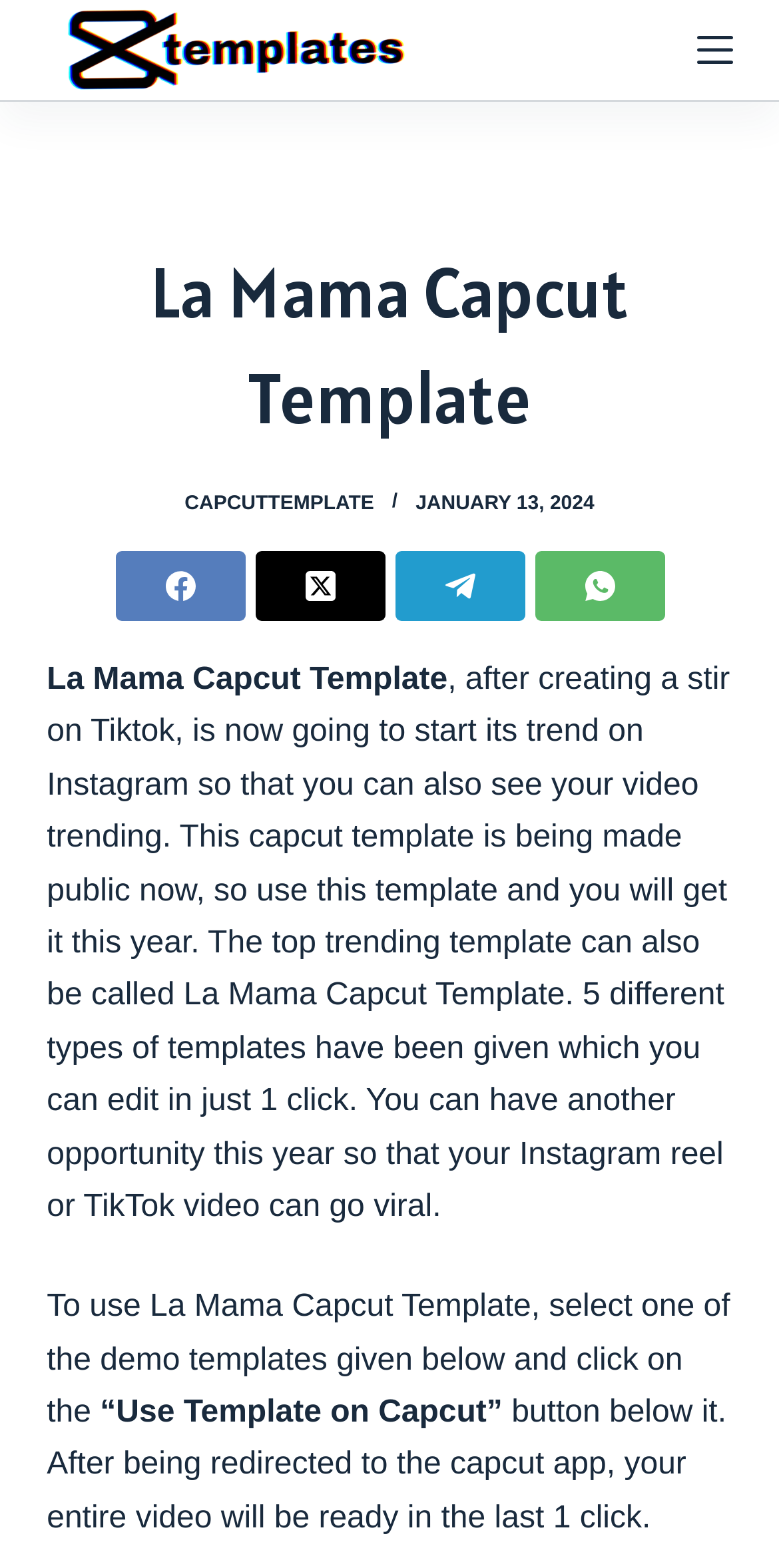Please provide the bounding box coordinates for the UI element as described: "aria-label="X (Twitter)"". The coordinates must be four floats between 0 and 1, represented as [left, top, right, bottom].

[0.327, 0.351, 0.494, 0.396]